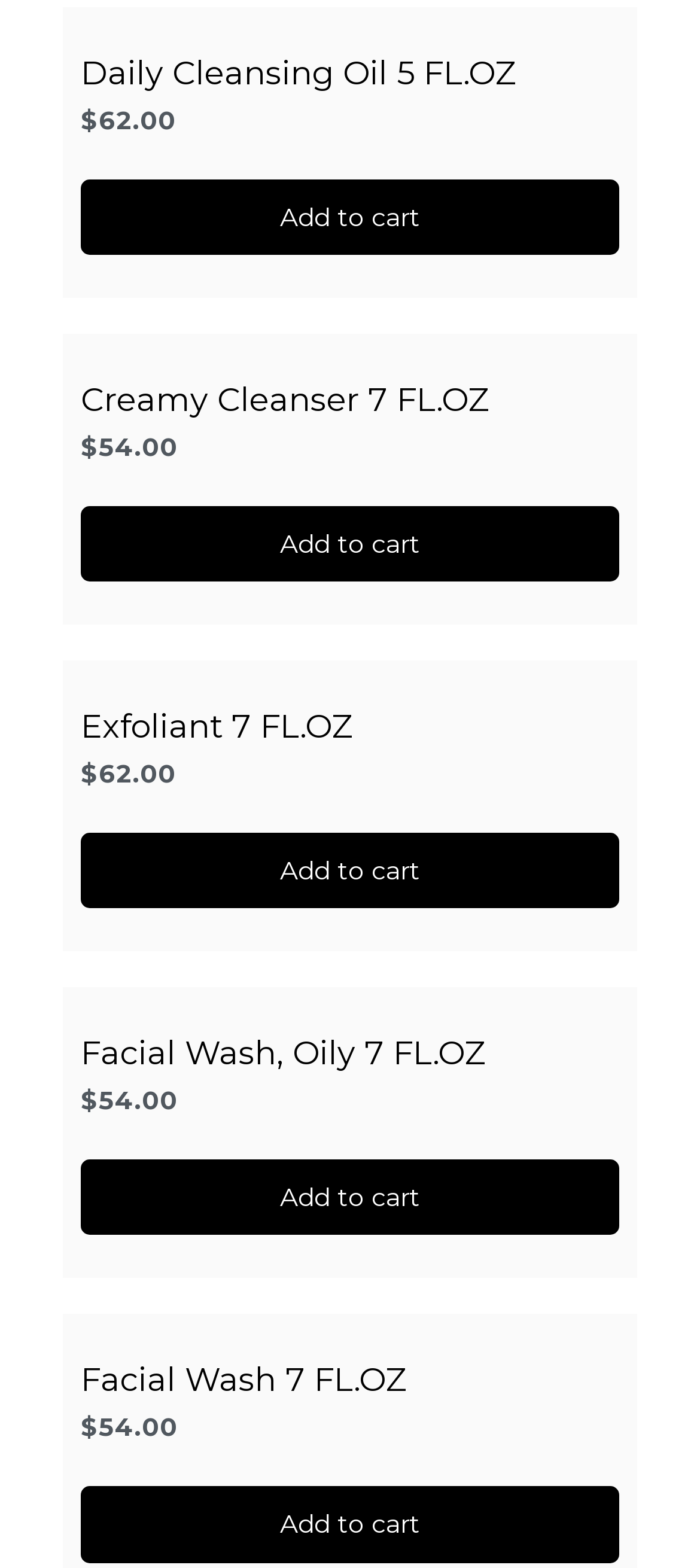Provide a brief response to the question using a single word or phrase: 
Are all products 7 FL.OZ?

No